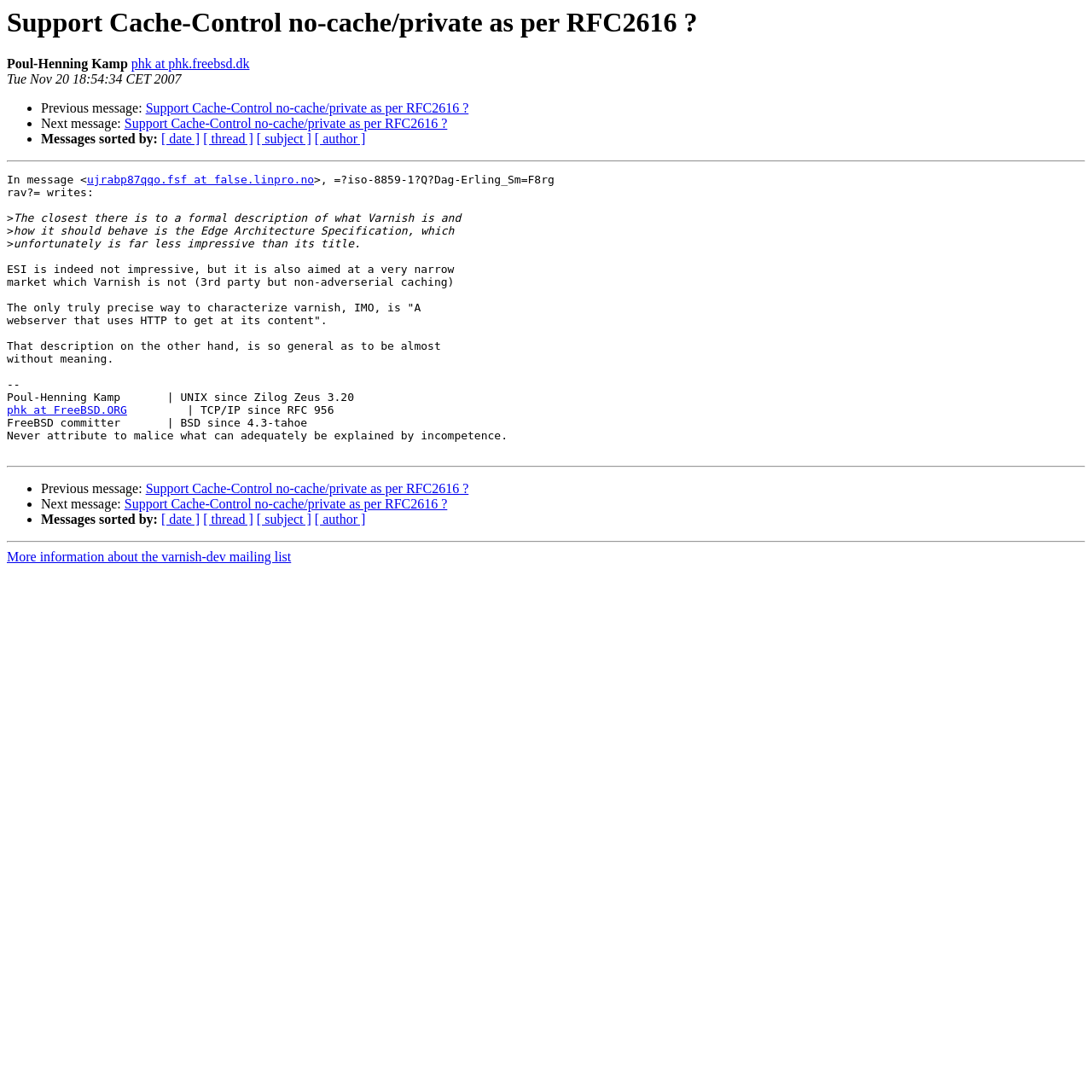Please provide the bounding box coordinates for the element that needs to be clicked to perform the following instruction: "View previous message". The coordinates should be given as four float numbers between 0 and 1, i.e., [left, top, right, bottom].

[0.038, 0.093, 0.133, 0.106]